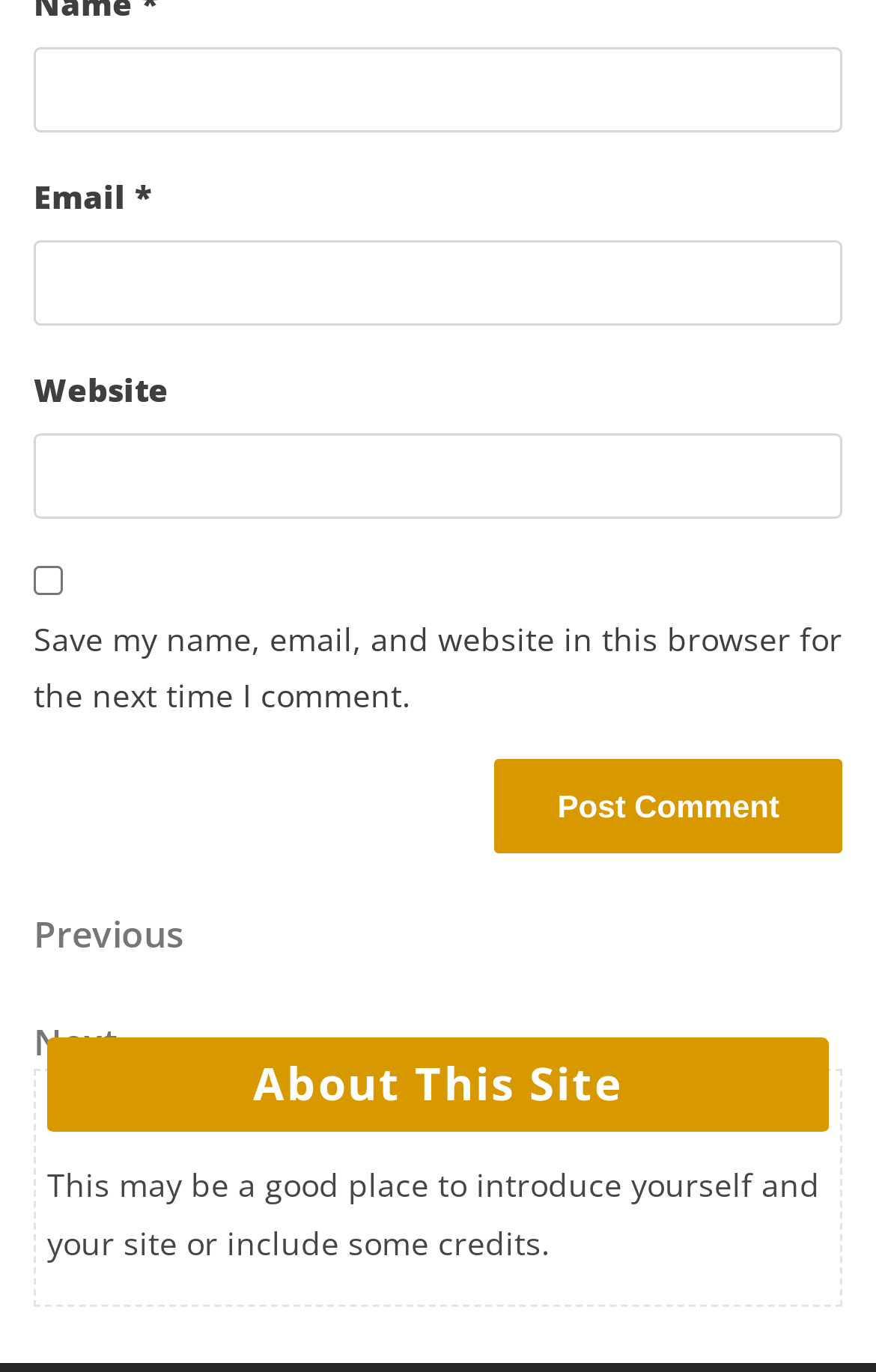From the element description: "parent_node: Name * name="author"", extract the bounding box coordinates of the UI element. The coordinates should be expressed as four float numbers between 0 and 1, in the order [left, top, right, bottom].

[0.038, 0.035, 0.962, 0.097]